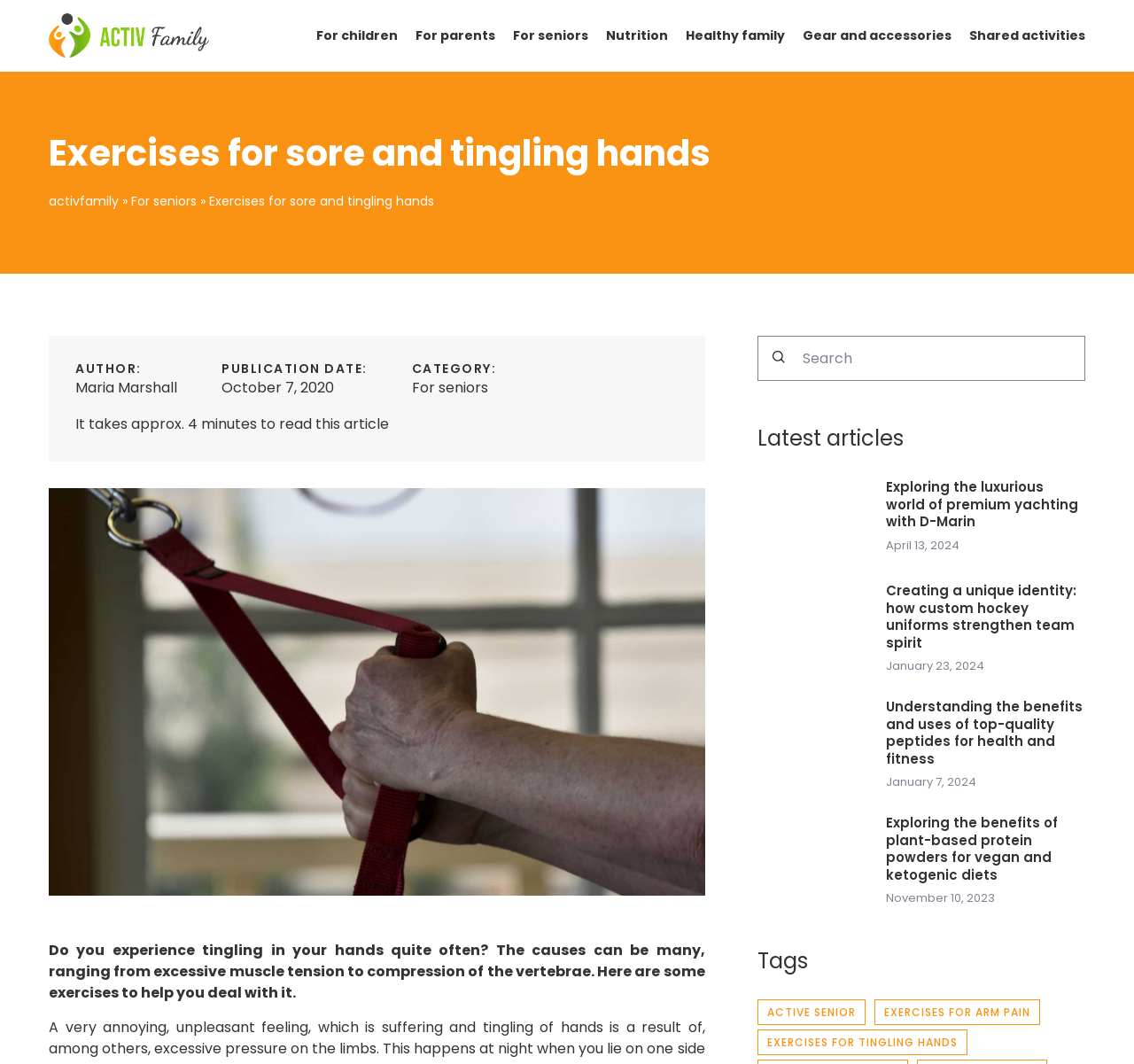Generate the text of the webpage's primary heading.

Exercises for sore and tingling hands